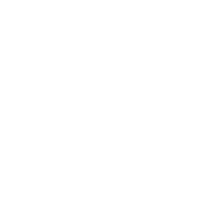Provide a one-word or one-phrase answer to the question:
What is the minimum cTnI concentration the test can detect?

0.5 ng/mL